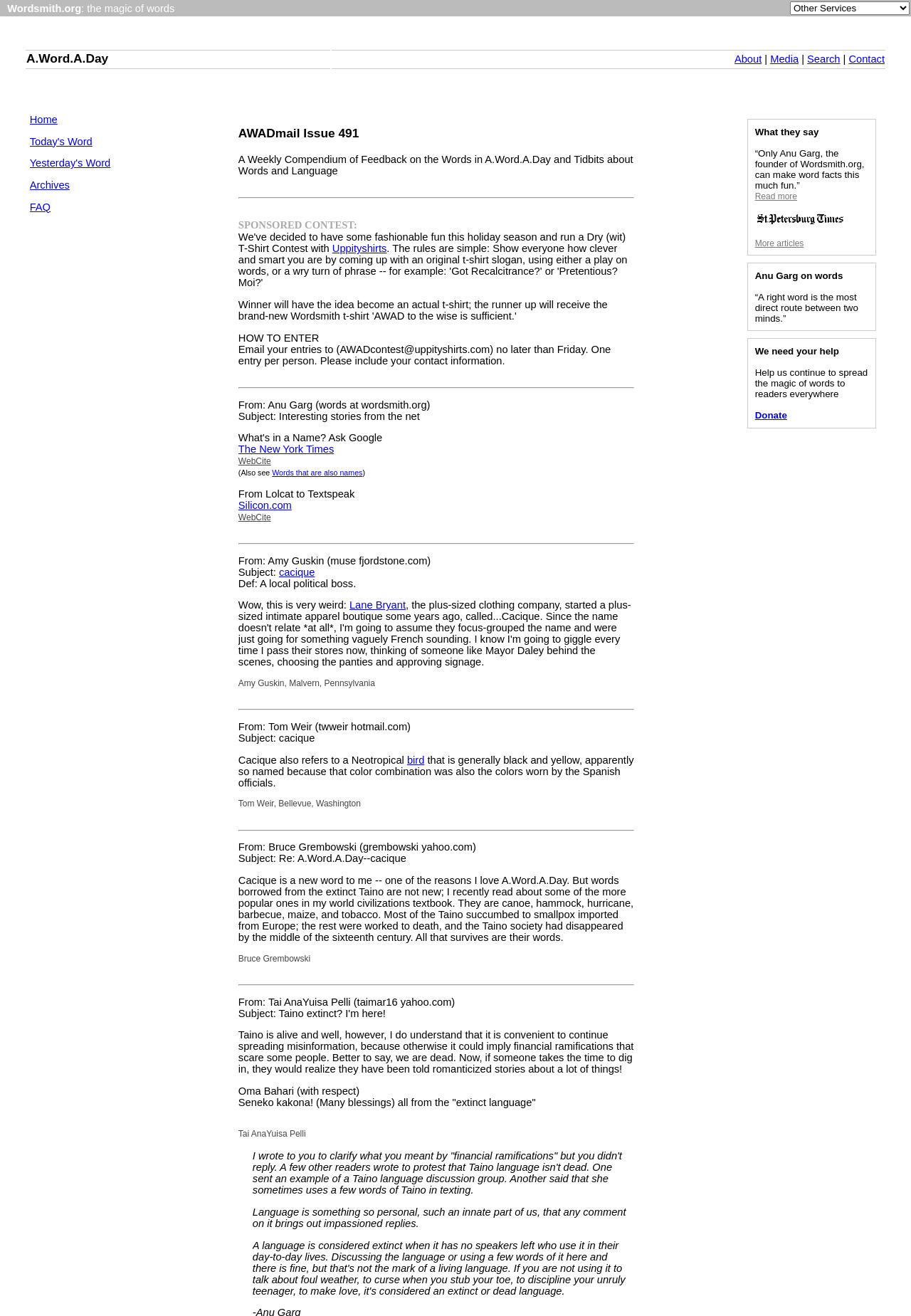Indicate the bounding box coordinates of the clickable region to achieve the following instruction: "Select an option from the 'Other Services' combo box."

[0.867, 0.001, 0.998, 0.011]